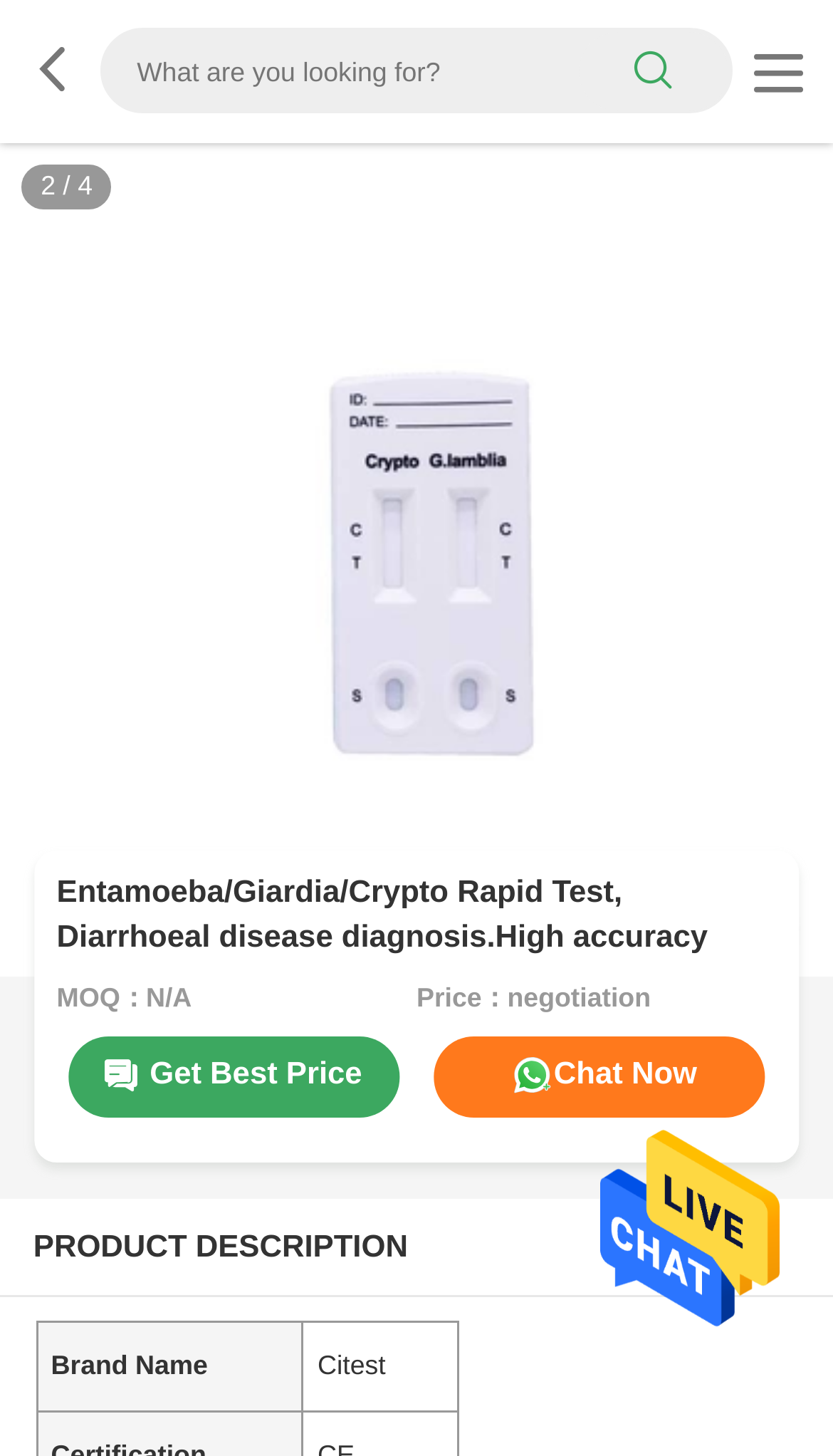Bounding box coordinates must be specified in the format (top-left x, top-left y, bottom-right x, bottom-right y). All values should be floating point numbers between 0 and 1. What are the bounding box coordinates of the UI element described as: title="Search"

None